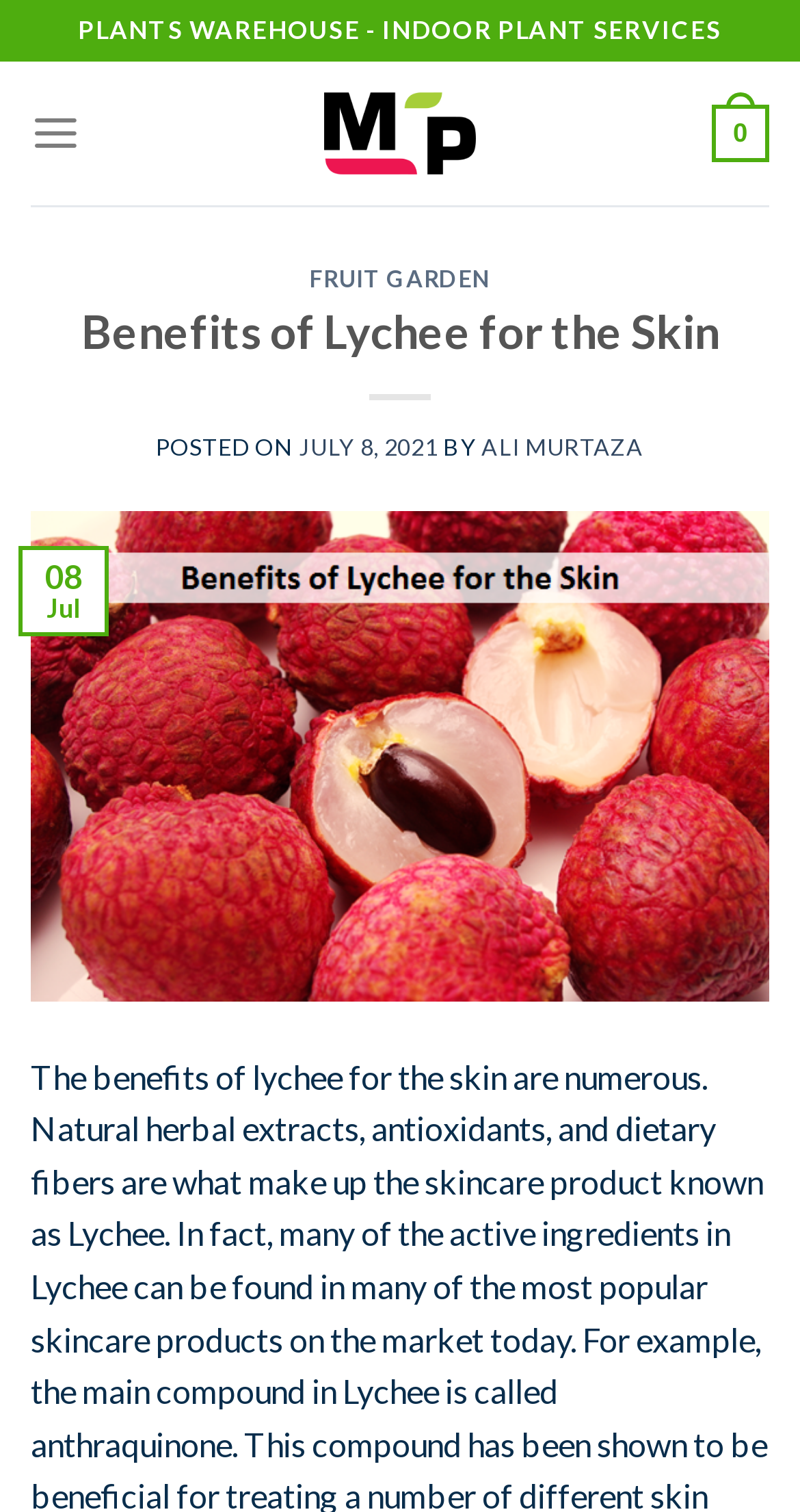Locate the bounding box of the UI element based on this description: "July 8, 2021July 8, 2021". Provide four float numbers between 0 and 1 as [left, top, right, bottom].

[0.374, 0.287, 0.547, 0.305]